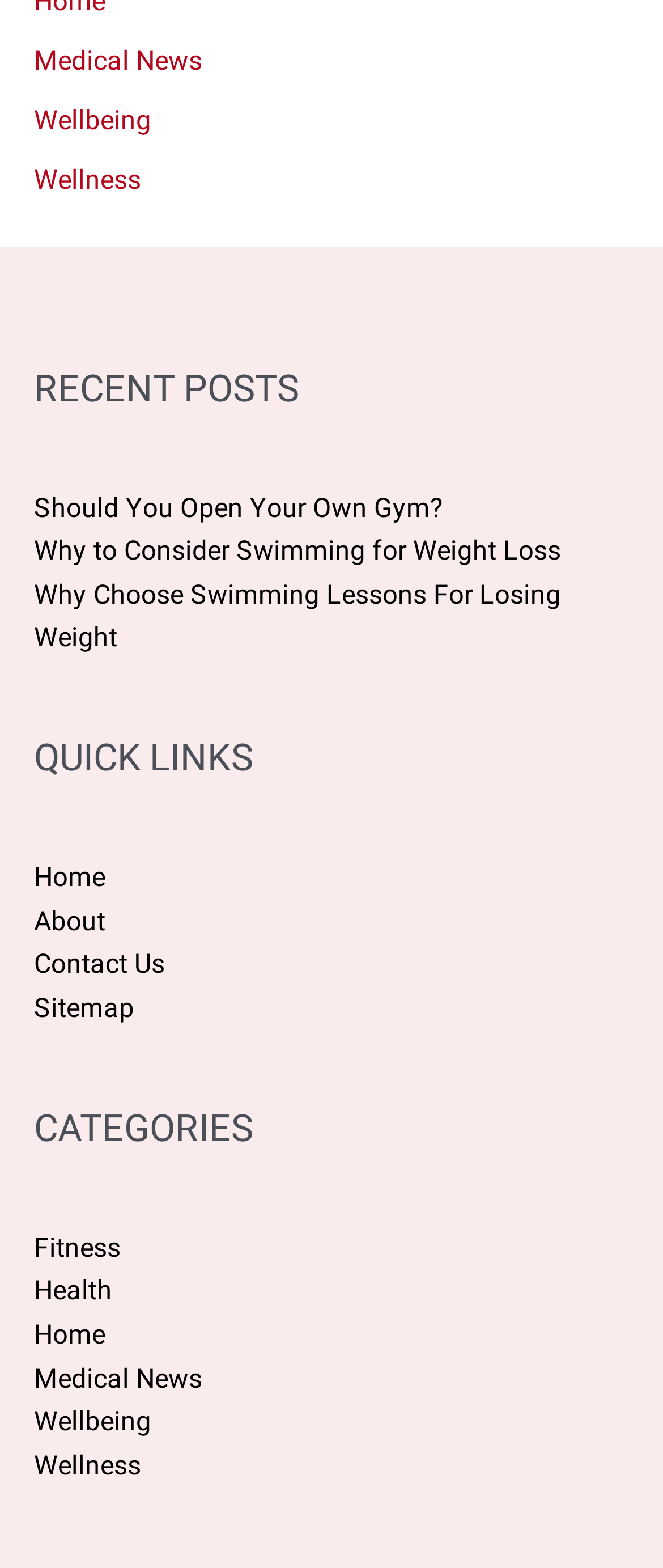What is the third wellness-related link?
Refer to the screenshot and answer in one word or phrase.

Wellness